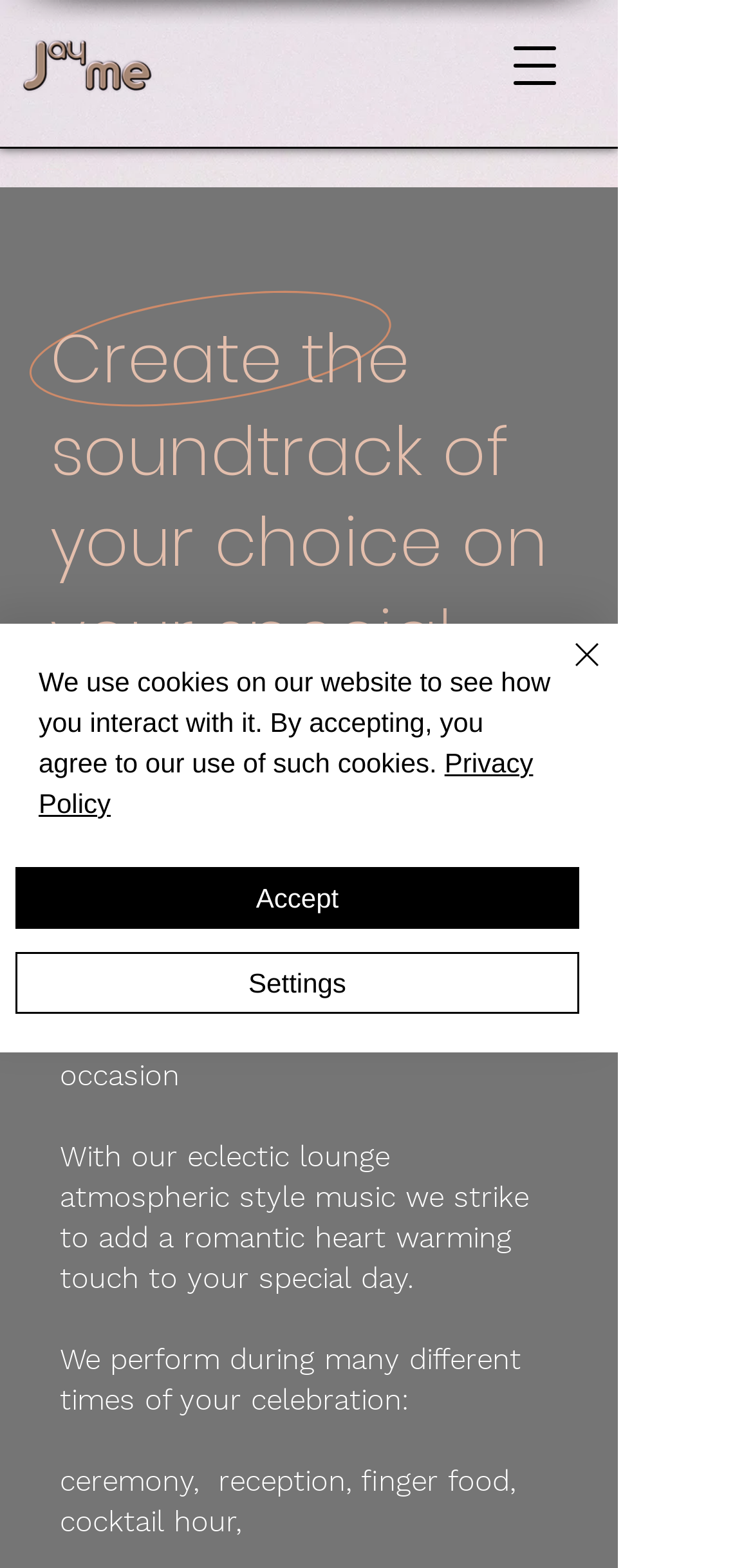What times of celebration does JayMe perform during?
Provide a thorough and detailed answer to the question.

I obtained this answer by reading the StaticText 'We perform during many different times of your celebration:' and its sibling text 'ceremony, reception, finger food, cocktail hour,' which lists the times of celebration that JayMe performs during.